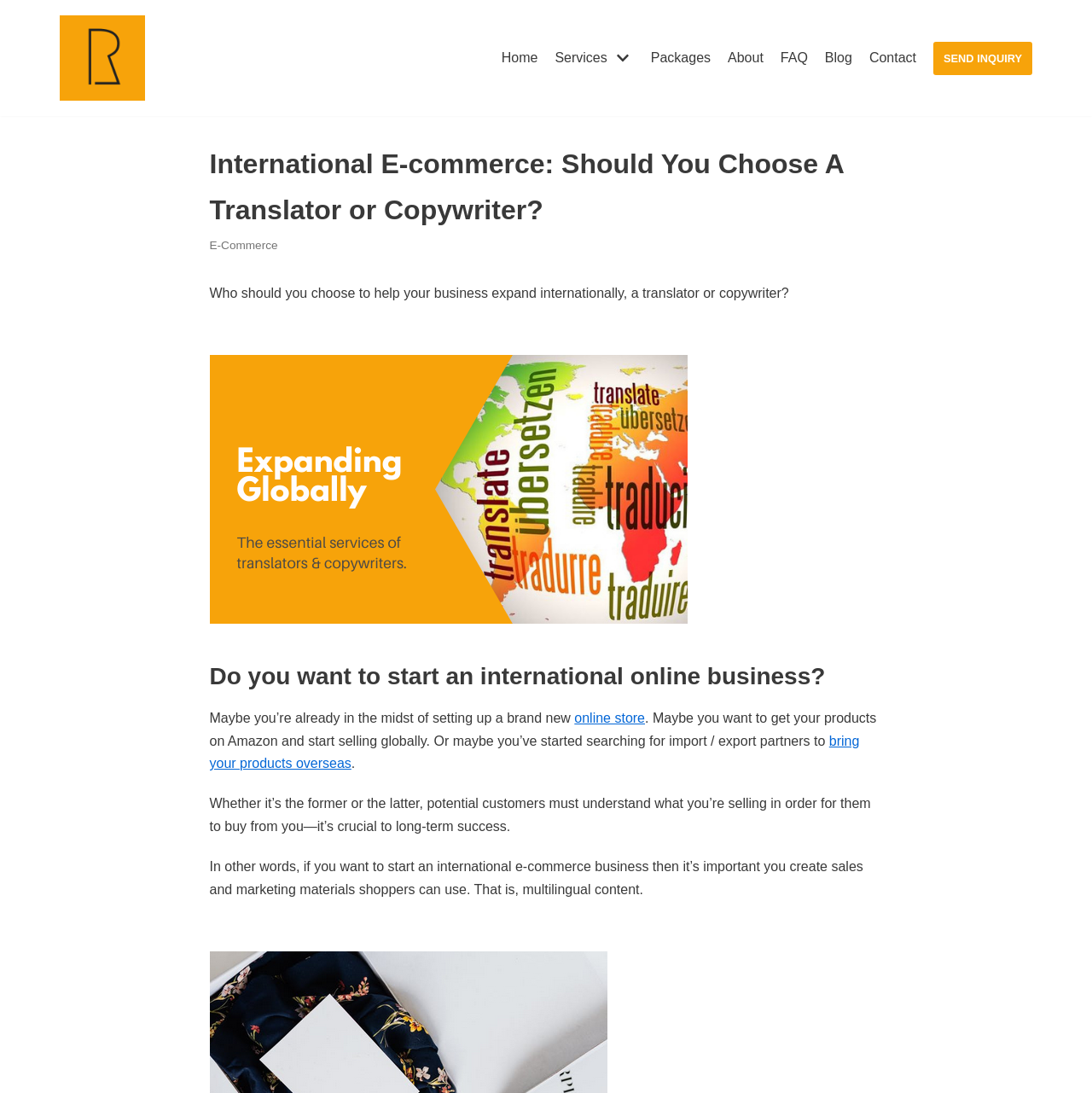Please locate the bounding box coordinates of the element that should be clicked to complete the given instruction: "Click on the 'online store' link".

[0.526, 0.65, 0.591, 0.663]